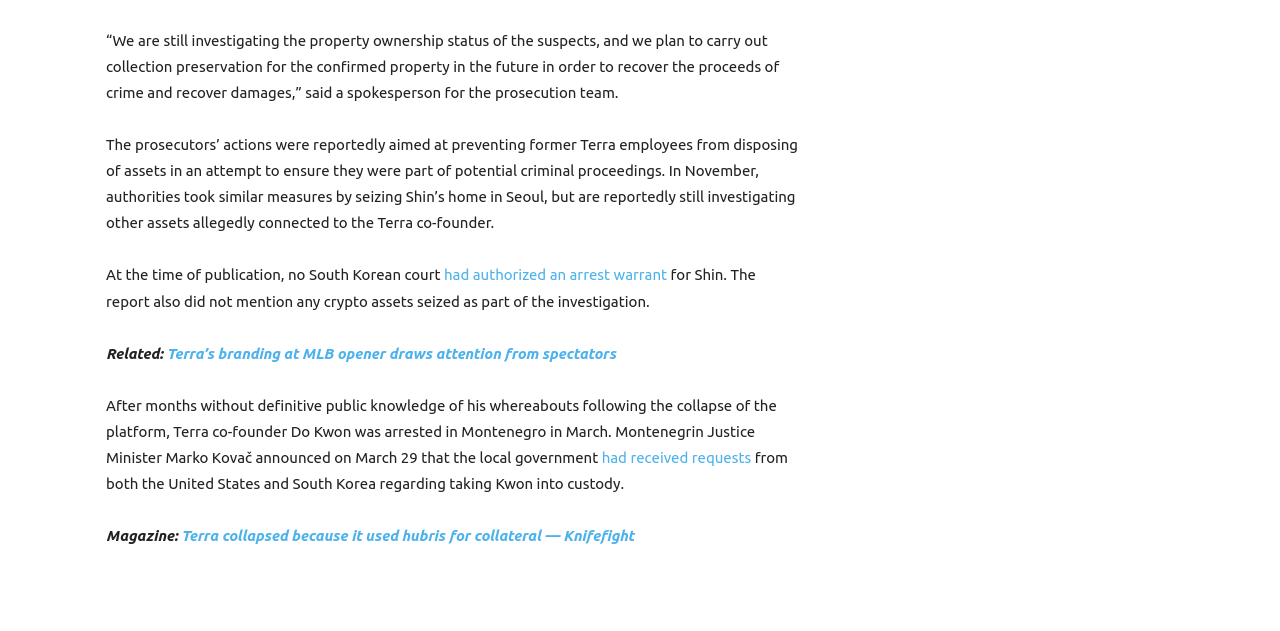Determine the bounding box coordinates for the HTML element mentioned in the following description: "had authorized an arrest warrant". The coordinates should be a list of four floats ranging from 0 to 1, represented as [left, top, right, bottom].

[0.347, 0.422, 0.521, 0.449]